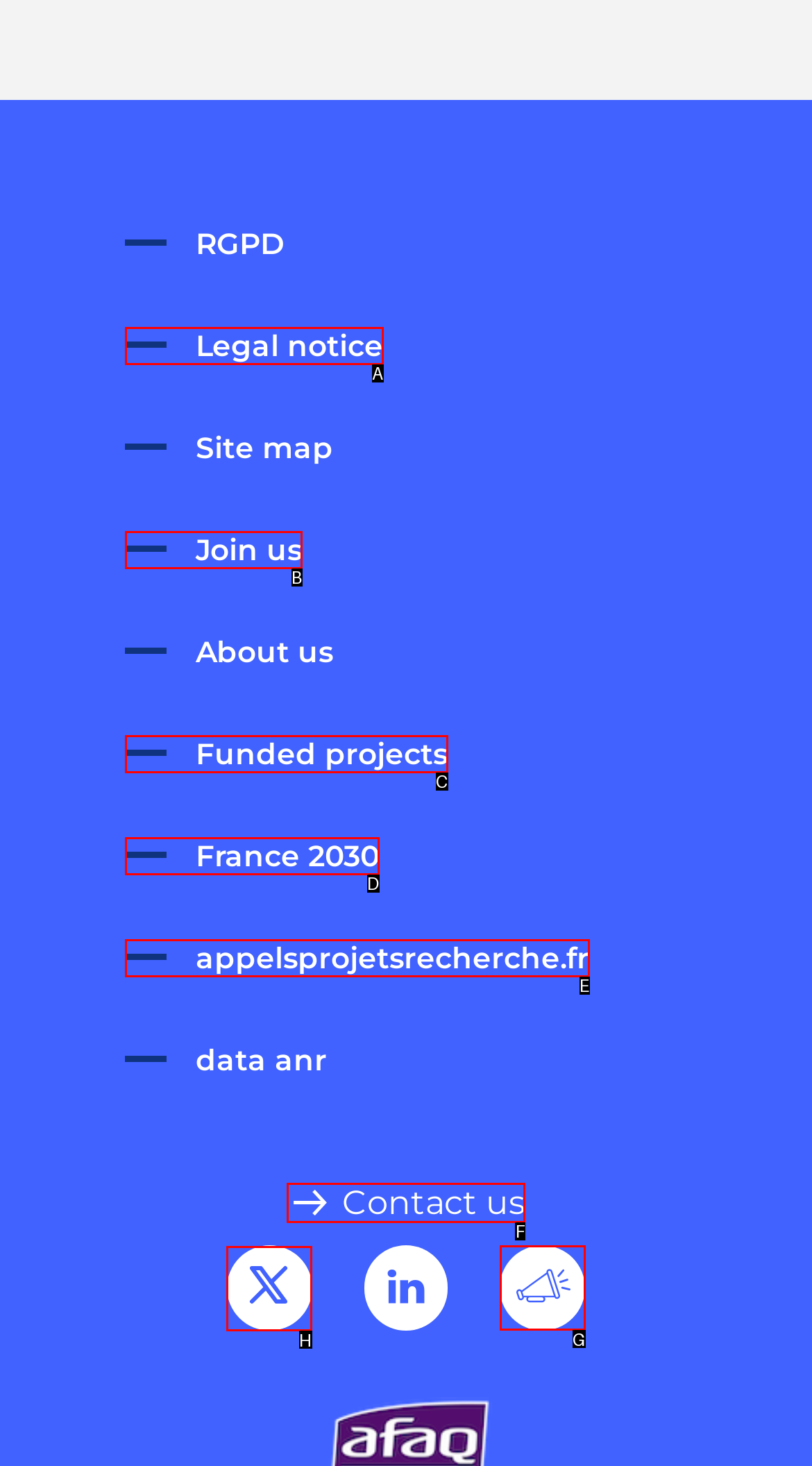Select the appropriate HTML element to click for the following task: Follow on Twitter
Answer with the letter of the selected option from the given choices directly.

H